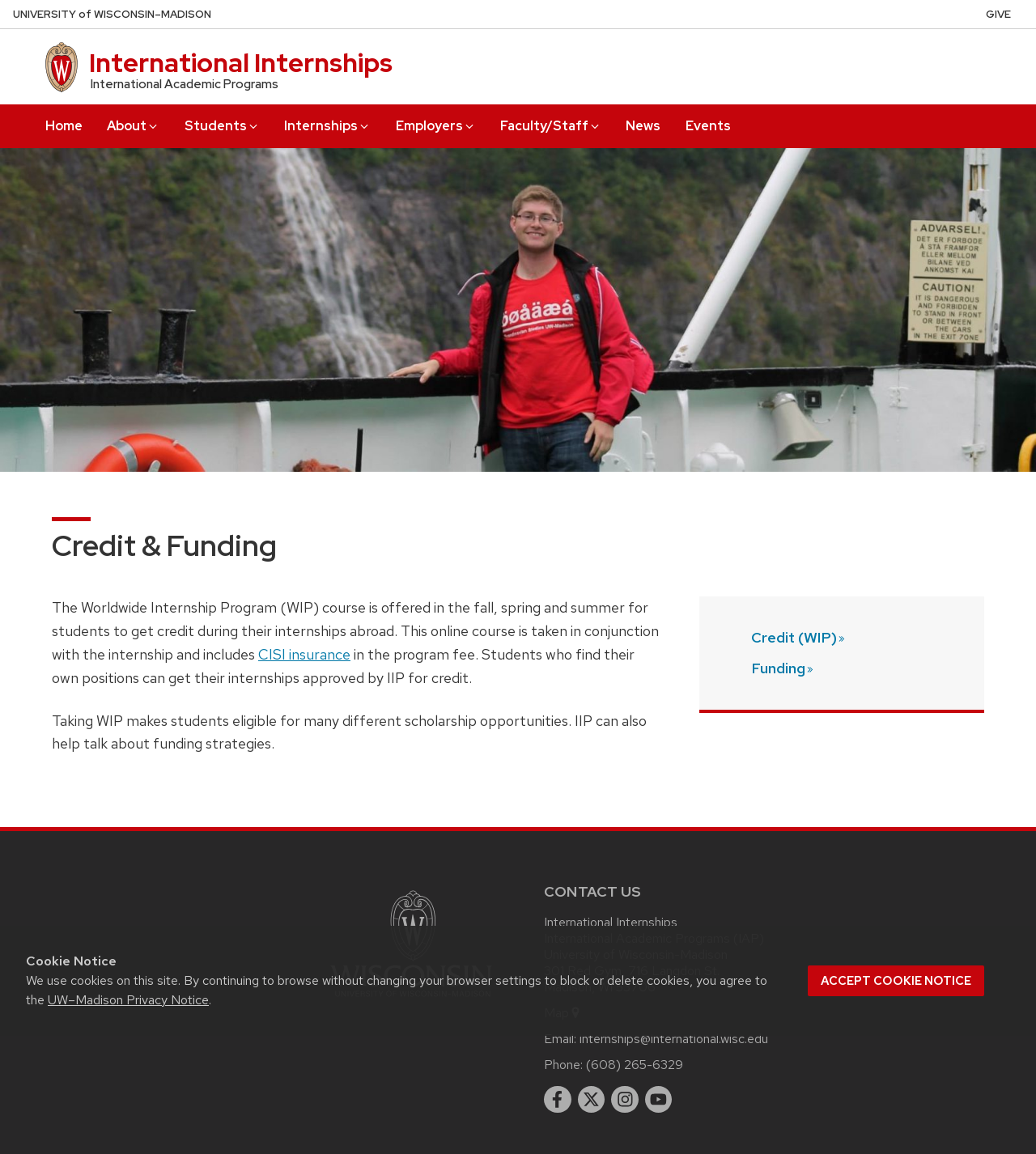Find the bounding box coordinates of the clickable element required to execute the following instruction: "Learn about CISI insurance". Provide the coordinates as four float numbers between 0 and 1, i.e., [left, top, right, bottom].

[0.249, 0.559, 0.338, 0.575]